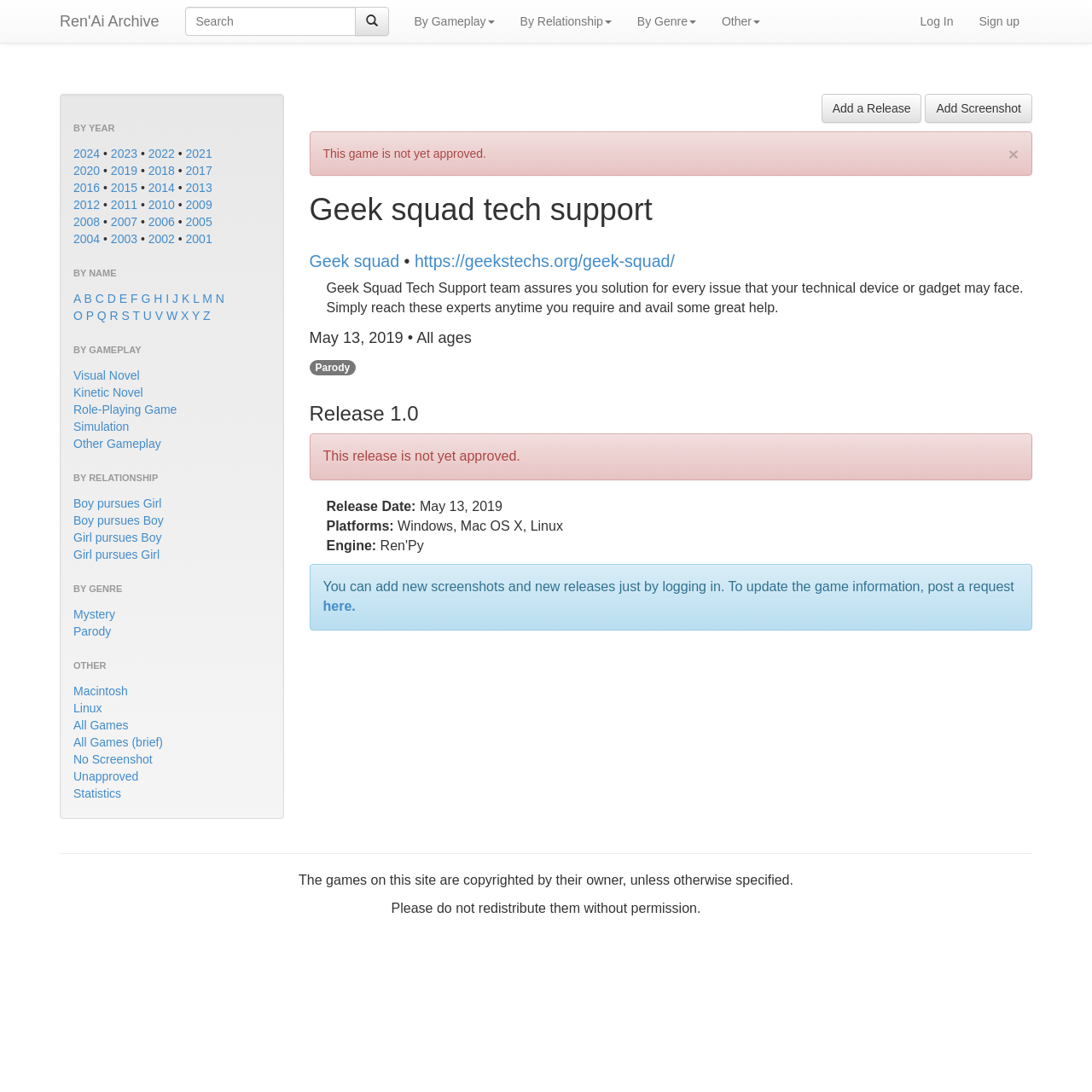Please determine the bounding box coordinates for the UI element described as: "title="Share this on Twitter"".

None